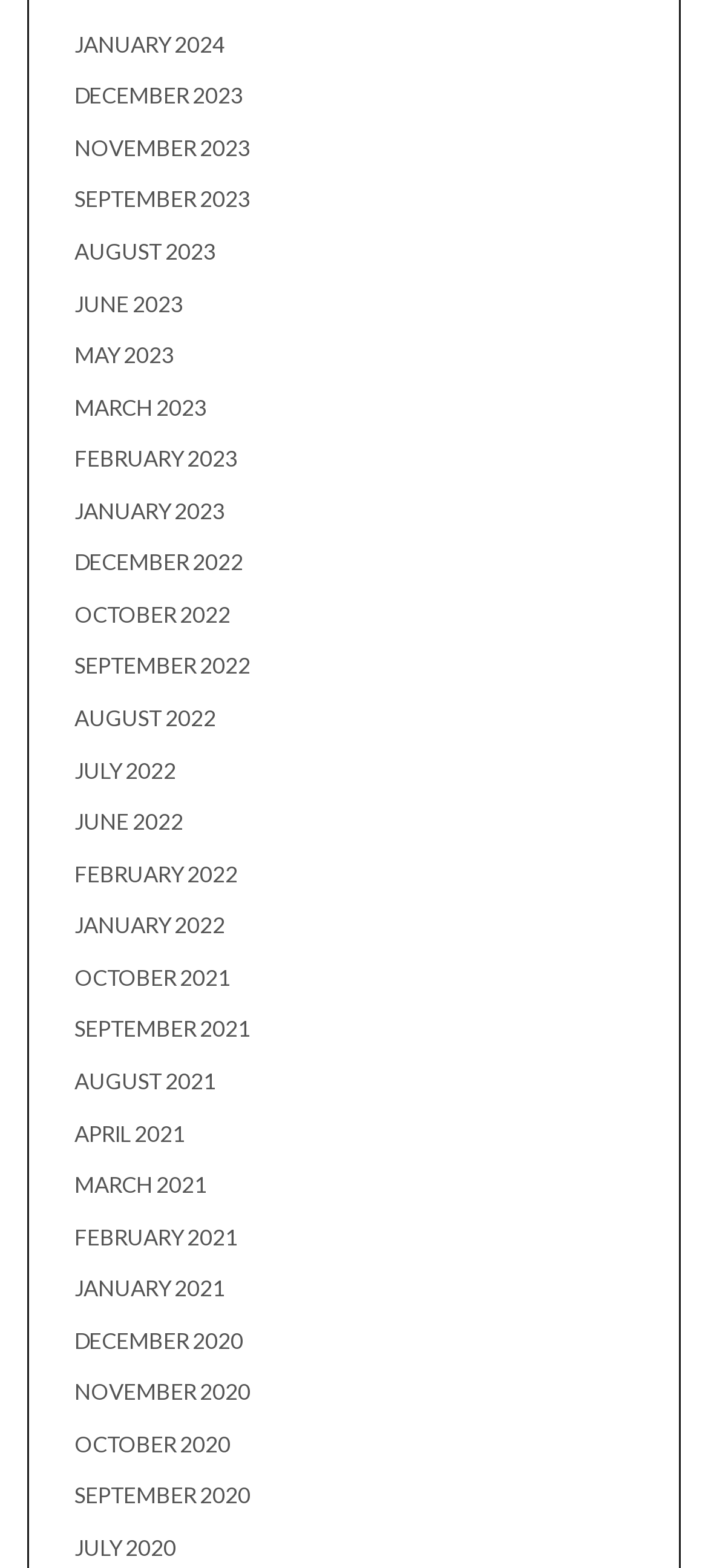How many months are listed for the year 2021?
Analyze the screenshot and provide a detailed answer to the question.

I counted the number of links with the year 2021 in their text, and found that there are 4 links: OCTOBER 2021, SEPTEMBER 2021, AUGUST 2021, and APRIL 2021.